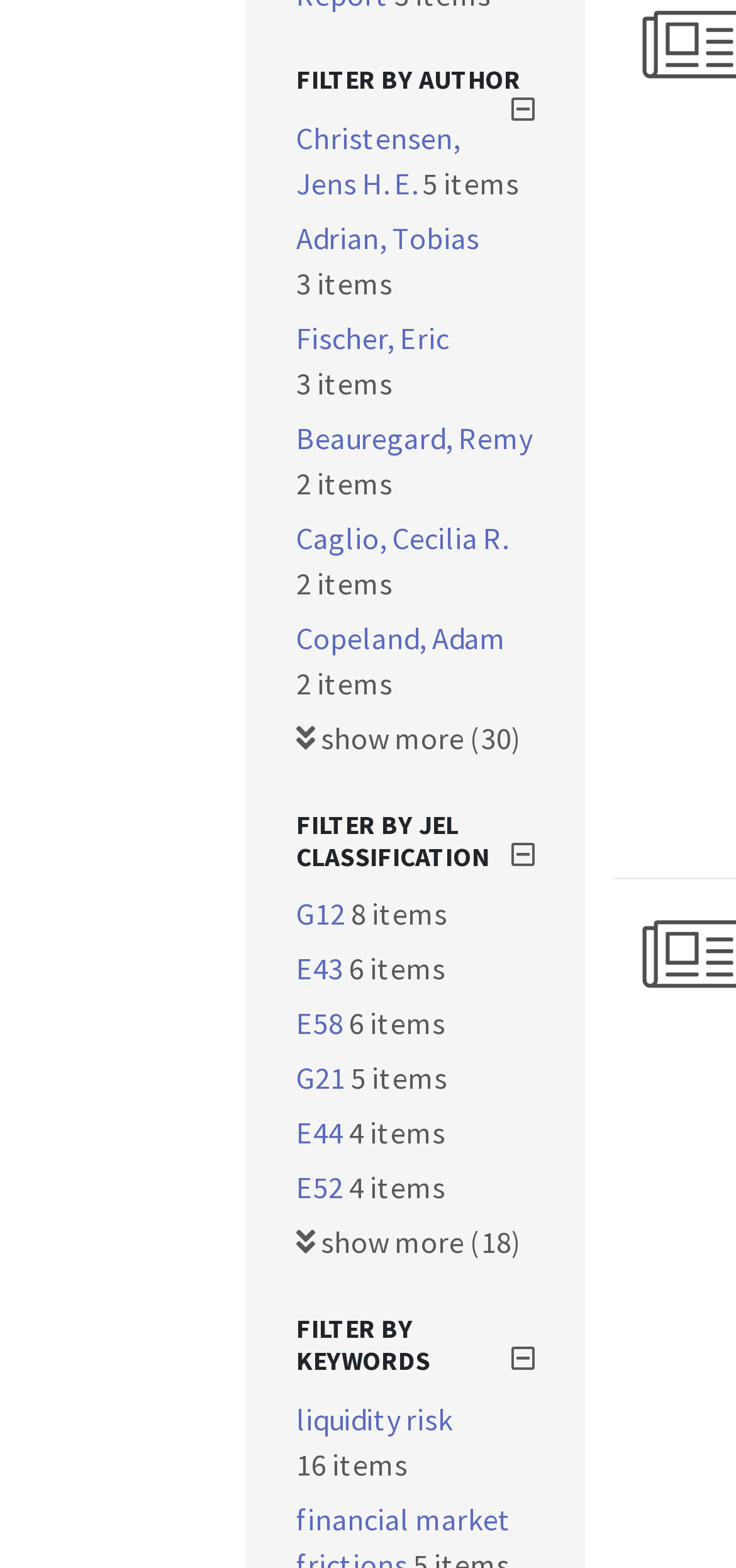Kindly determine the bounding box coordinates for the clickable area to achieve the given instruction: "Filter by author Christensen, Jens H. E.".

[0.403, 0.076, 0.626, 0.129]